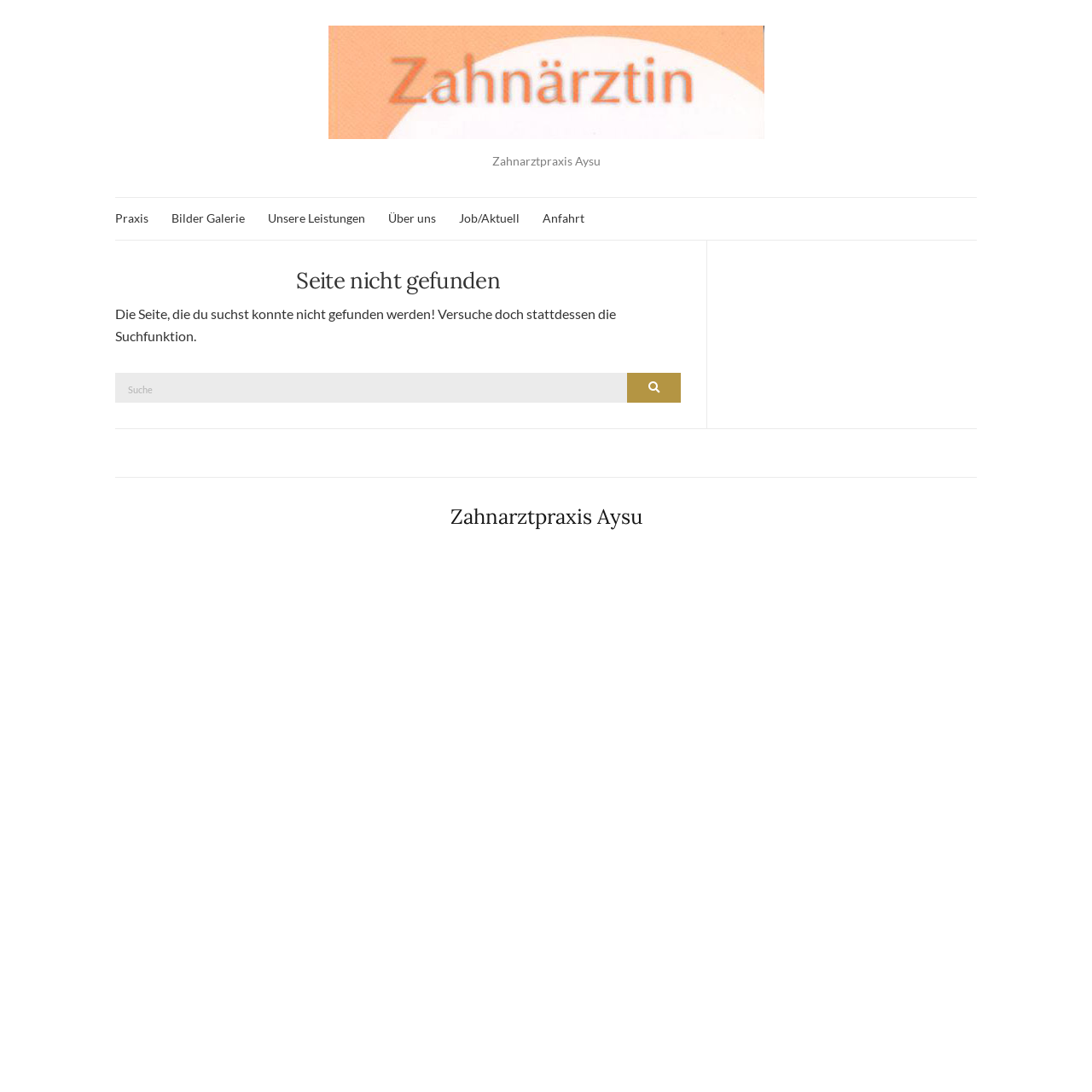Identify the bounding box coordinates for the element you need to click to achieve the following task: "learn about us". The coordinates must be four float values ranging from 0 to 1, formatted as [left, top, right, bottom].

[0.355, 0.191, 0.399, 0.209]